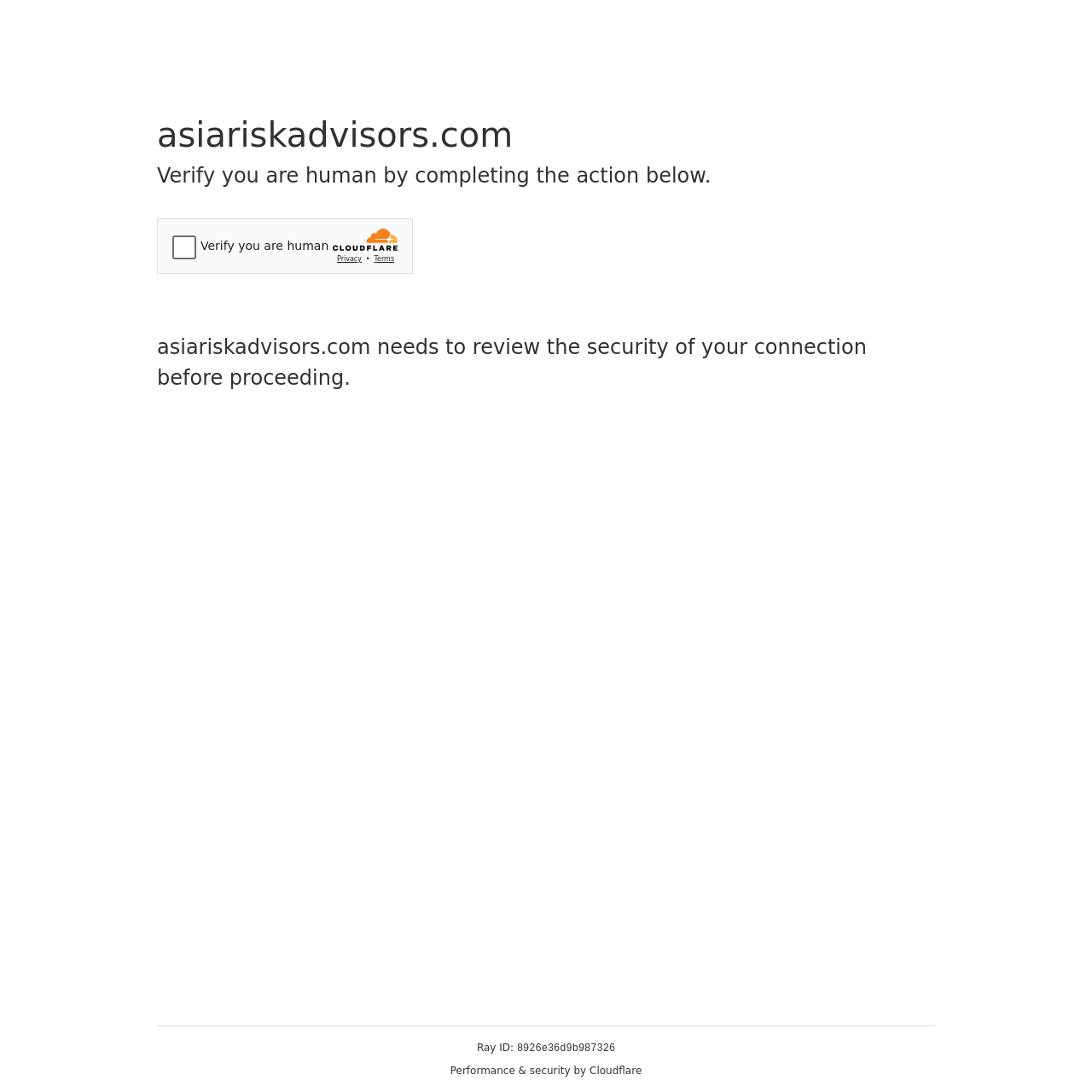What is the domain name of the website?
Please use the image to deliver a detailed and complete answer.

I found the domain name by looking at the first heading element, which contains the text 'asiariskadvisors.com'. This suggests that the website's domain name is indeed 'asiariskadvisors.com'.